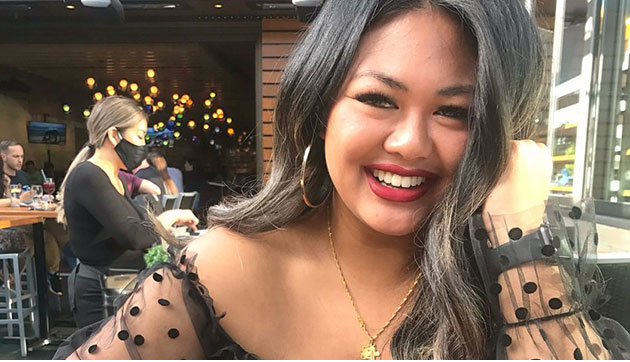What is the staff member wearing?
Provide a detailed answer to the question, using the image to inform your response.

In the background of the image, a staff member is busy attending to patrons, and it is mentioned that the staff member is wearing a mask, reflecting the ongoing adaptation of social norms.